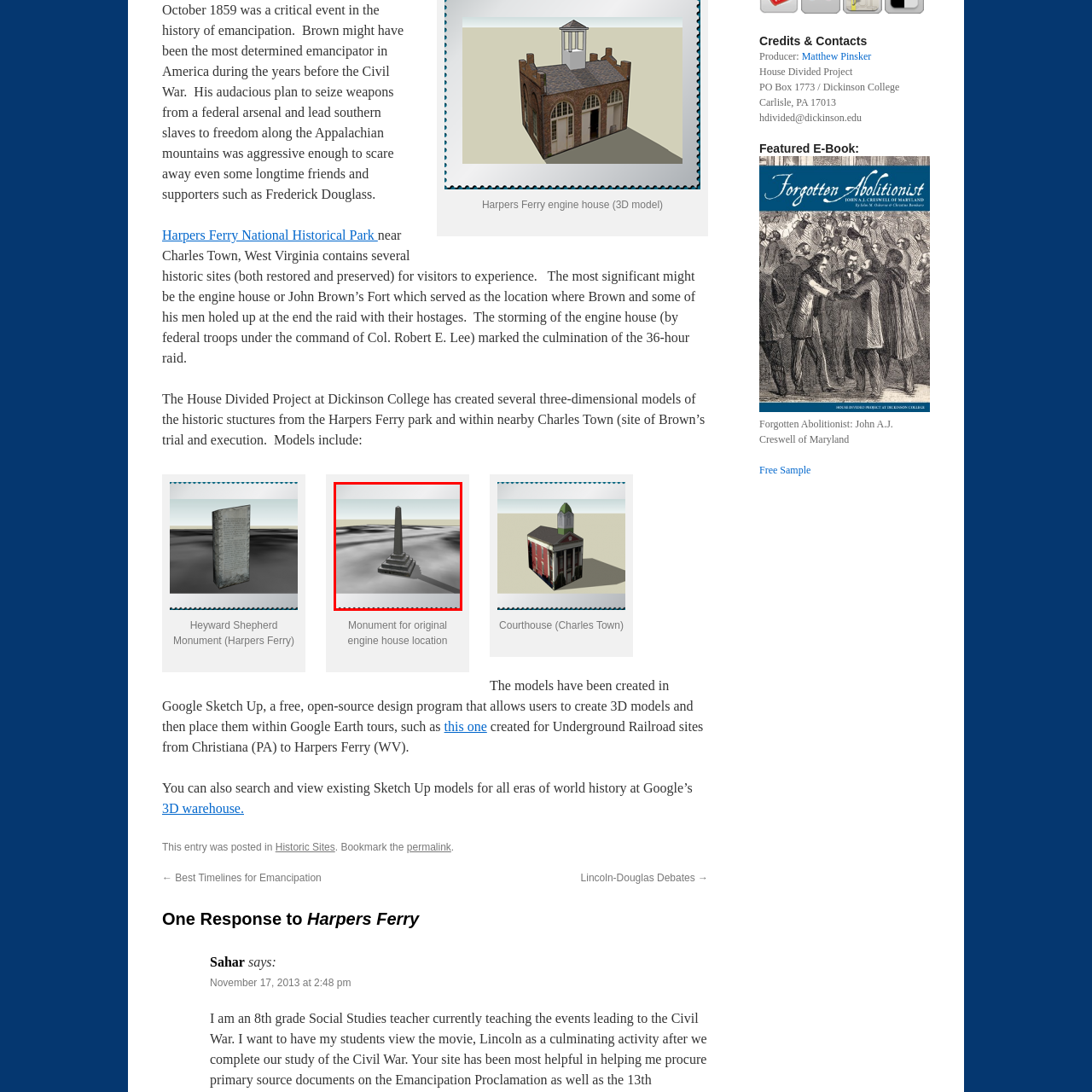What event is closely linked to the site?
Carefully examine the image highlighted by the red bounding box and provide a detailed answer to the question.

The caption states that the site is closely linked to John Brown's raid in 1859, a pivotal event in American history, indicating that the event is a significant part of the site's historical significance.